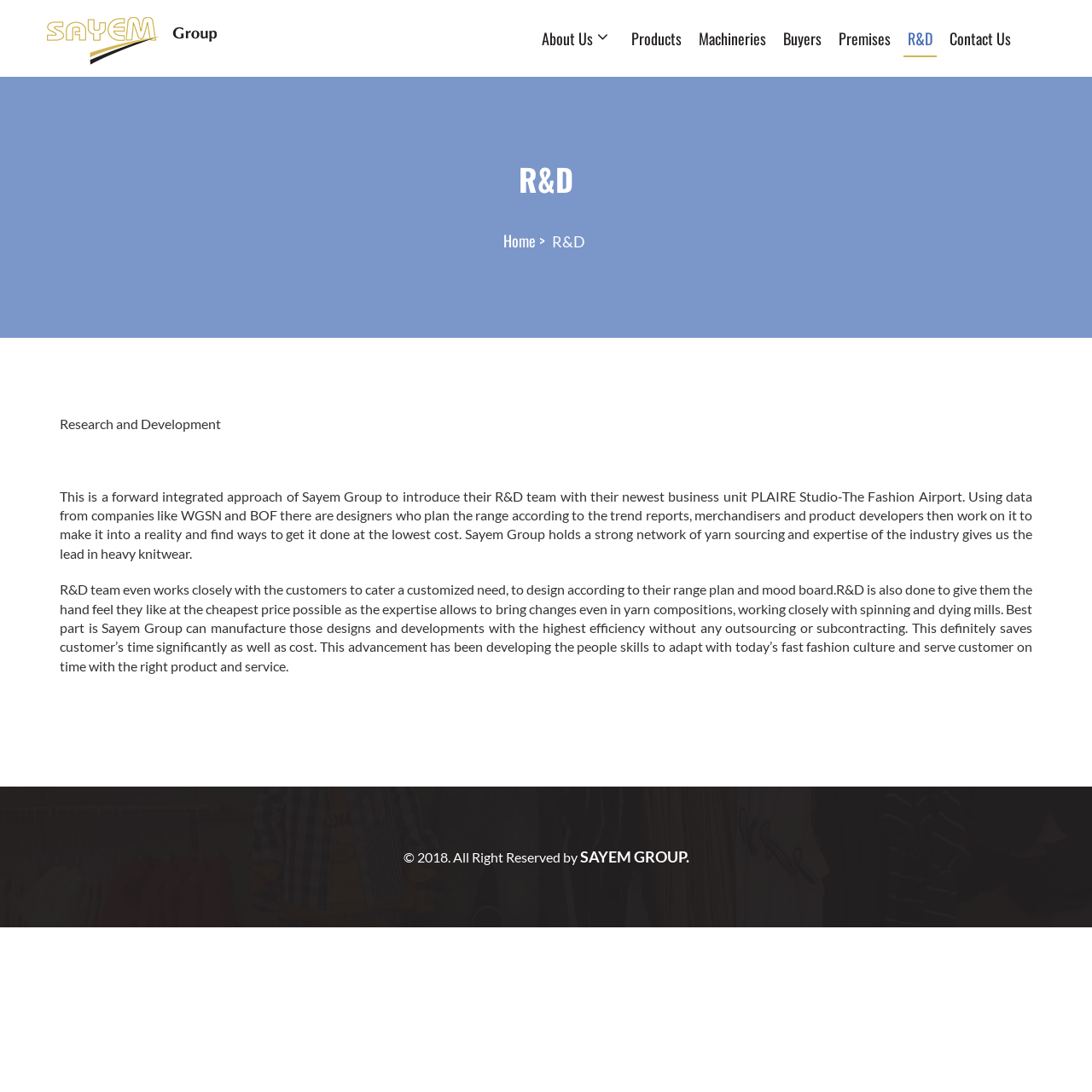Using the given element description, provide the bounding box coordinates (top-left x, top-left y, bottom-right x, bottom-right y) for the corresponding UI element in the screenshot: About Us

[0.492, 0.02, 0.547, 0.051]